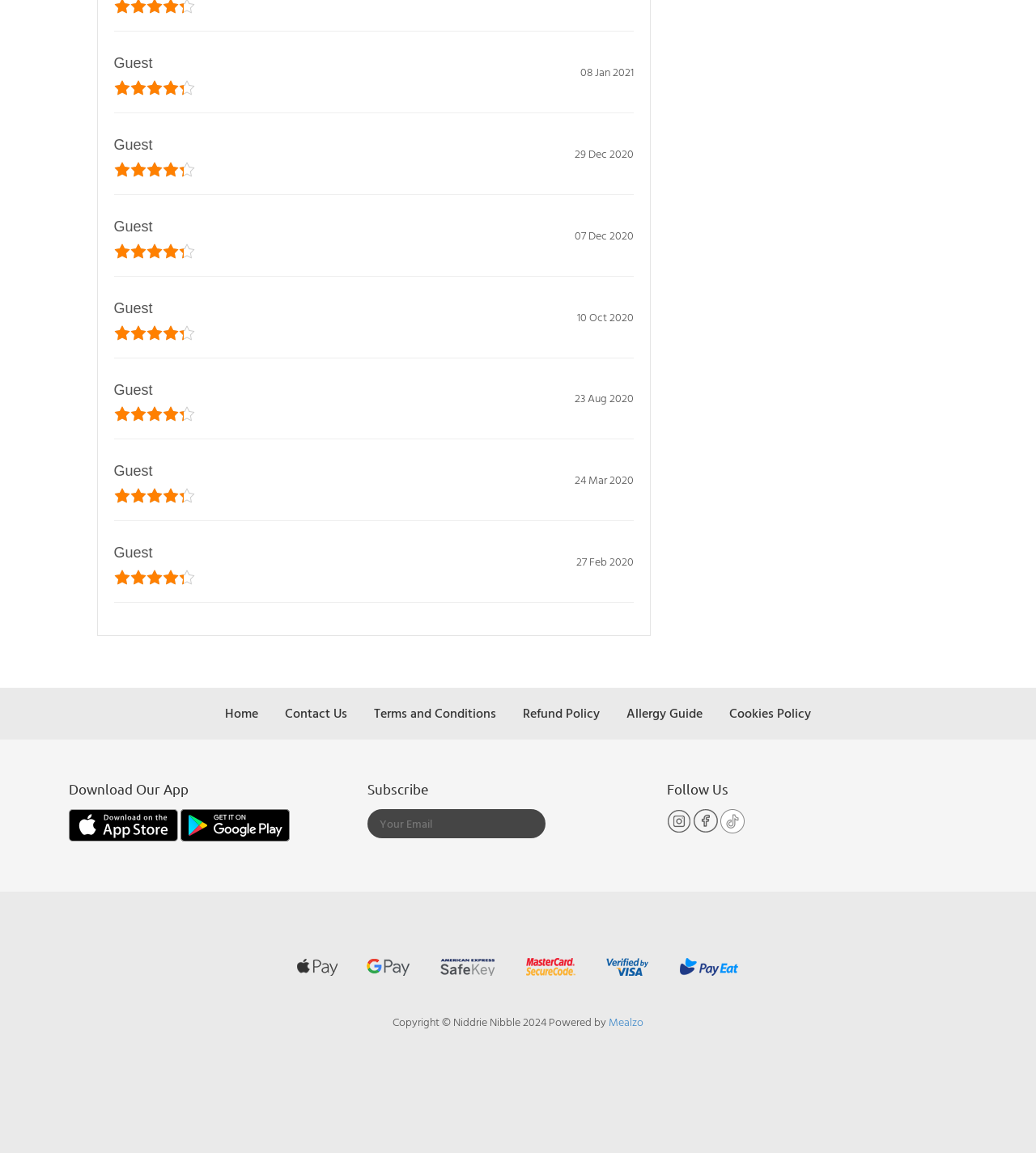What is the date of the first guest post?
Answer with a single word or short phrase according to what you see in the image.

08 Jan 2021